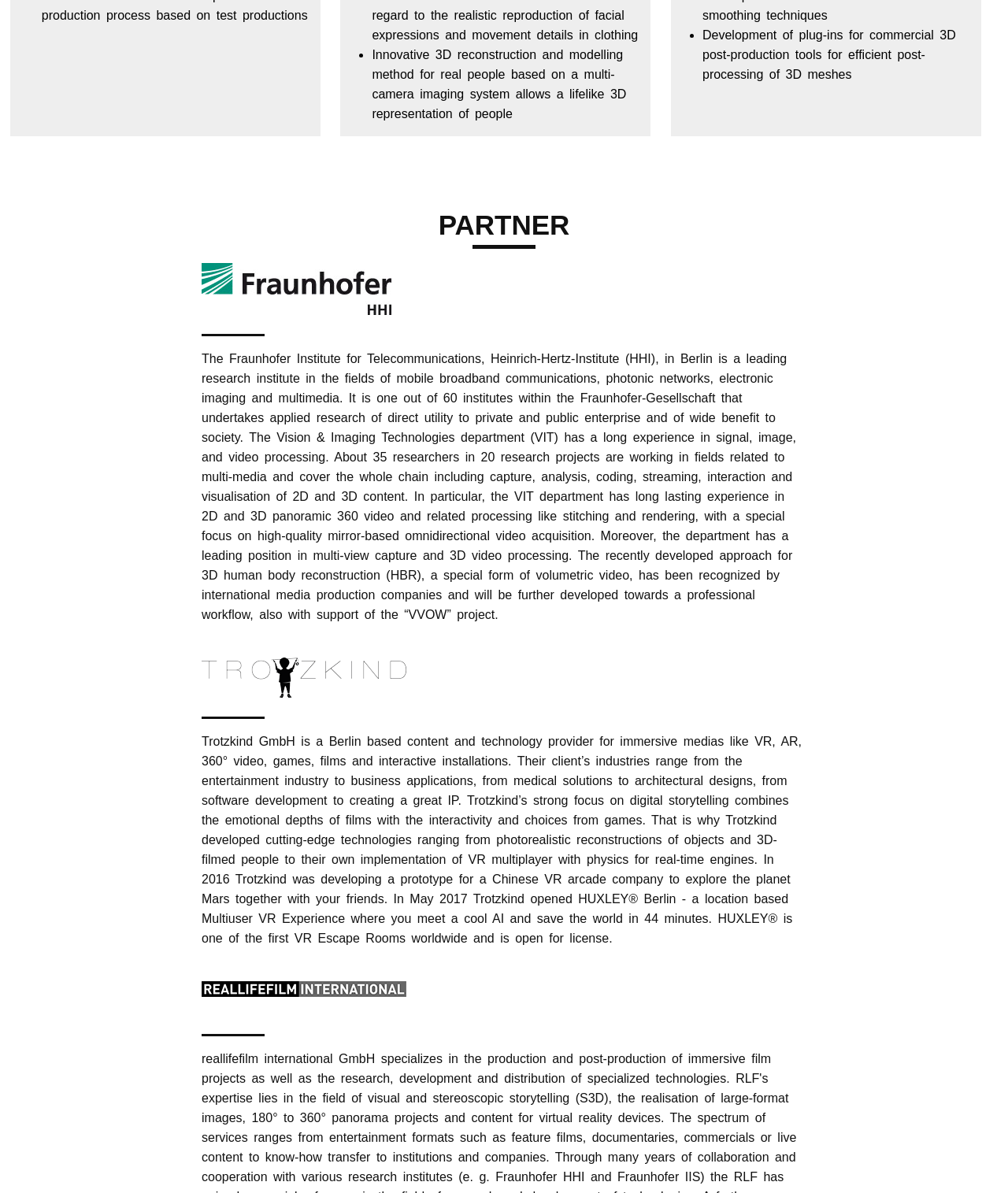Locate the UI element described as follows: "alt="Trotzkind"". Return the bounding box coordinates as four float numbers between 0 and 1 in the order [left, top, right, bottom].

[0.2, 0.574, 0.403, 0.588]